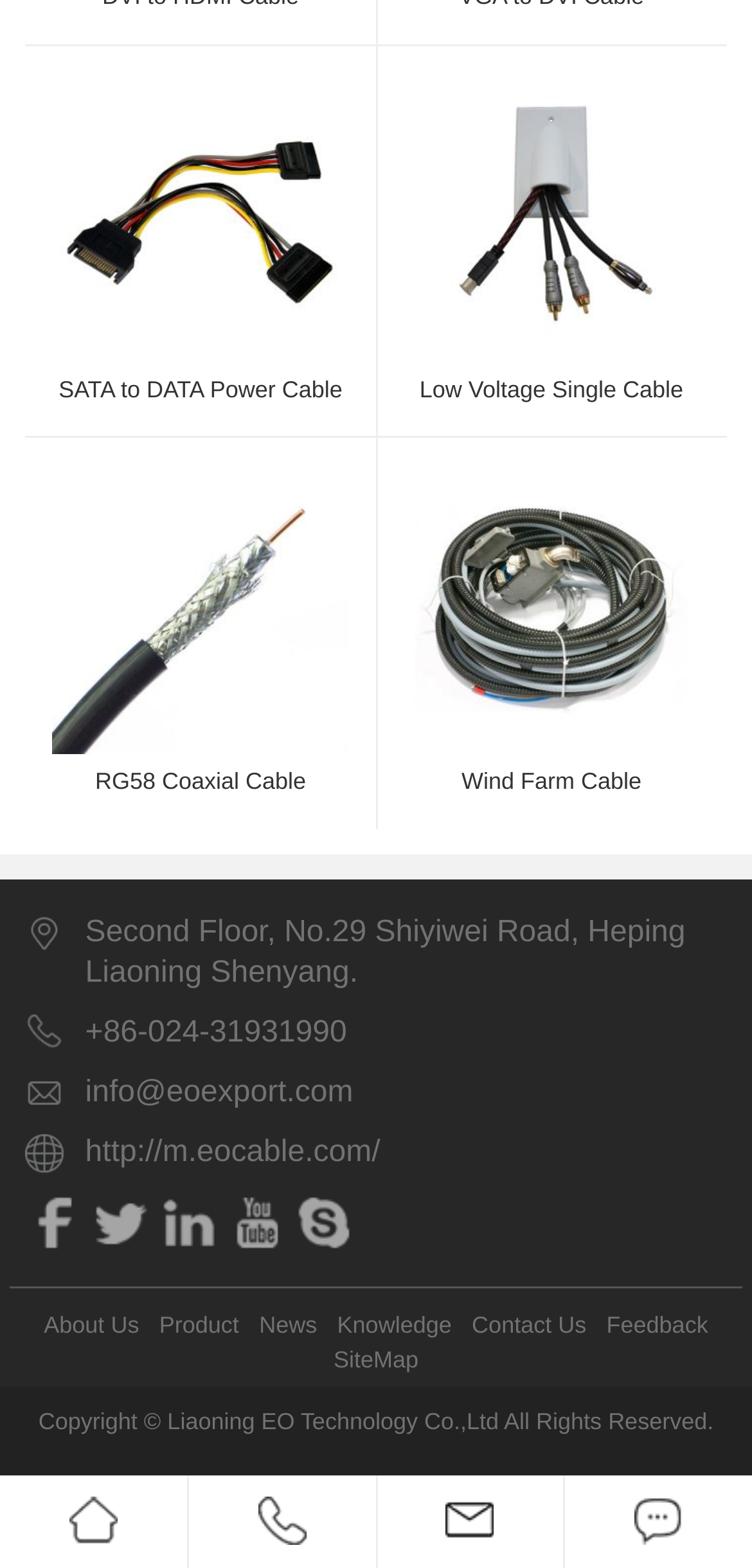Find and indicate the bounding box coordinates of the region you should select to follow the given instruction: "Visit the company's website".

[0.113, 0.724, 0.967, 0.749]